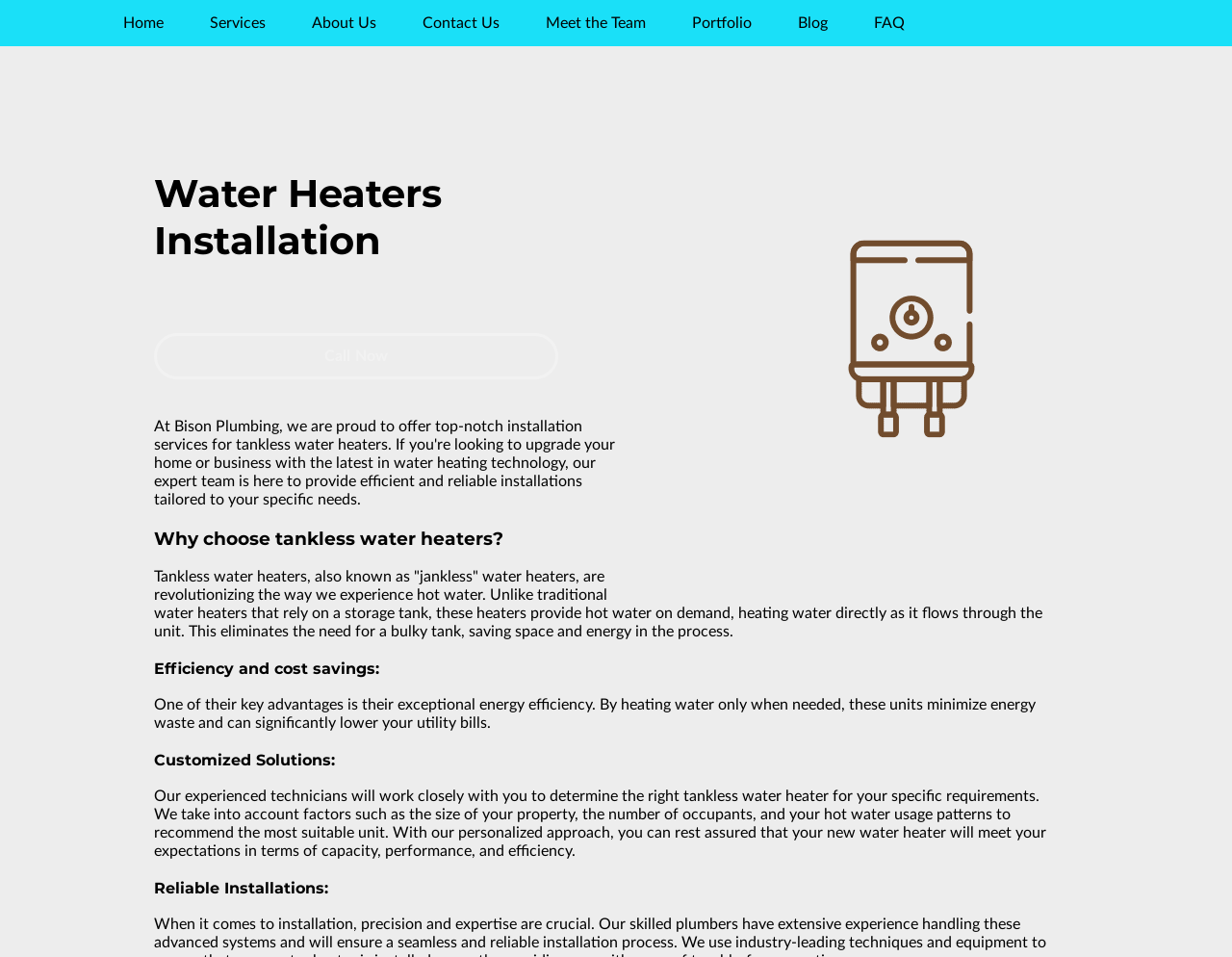What is the purpose of the 'Call Now' button?
Look at the image and respond with a one-word or short-phrase answer.

To contact the company